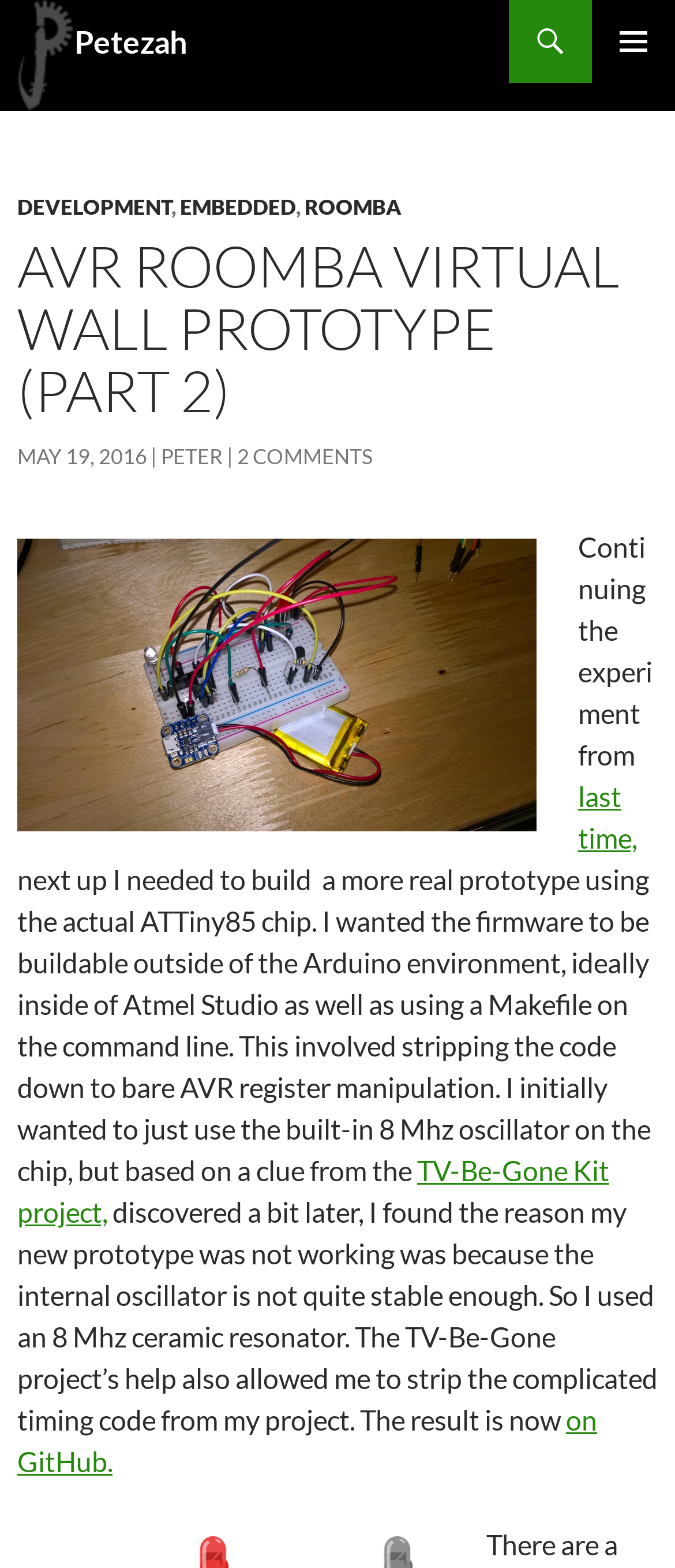Highlight the bounding box coordinates of the element you need to click to perform the following instruction: "Read the ROOMBA article."

[0.451, 0.124, 0.595, 0.14]